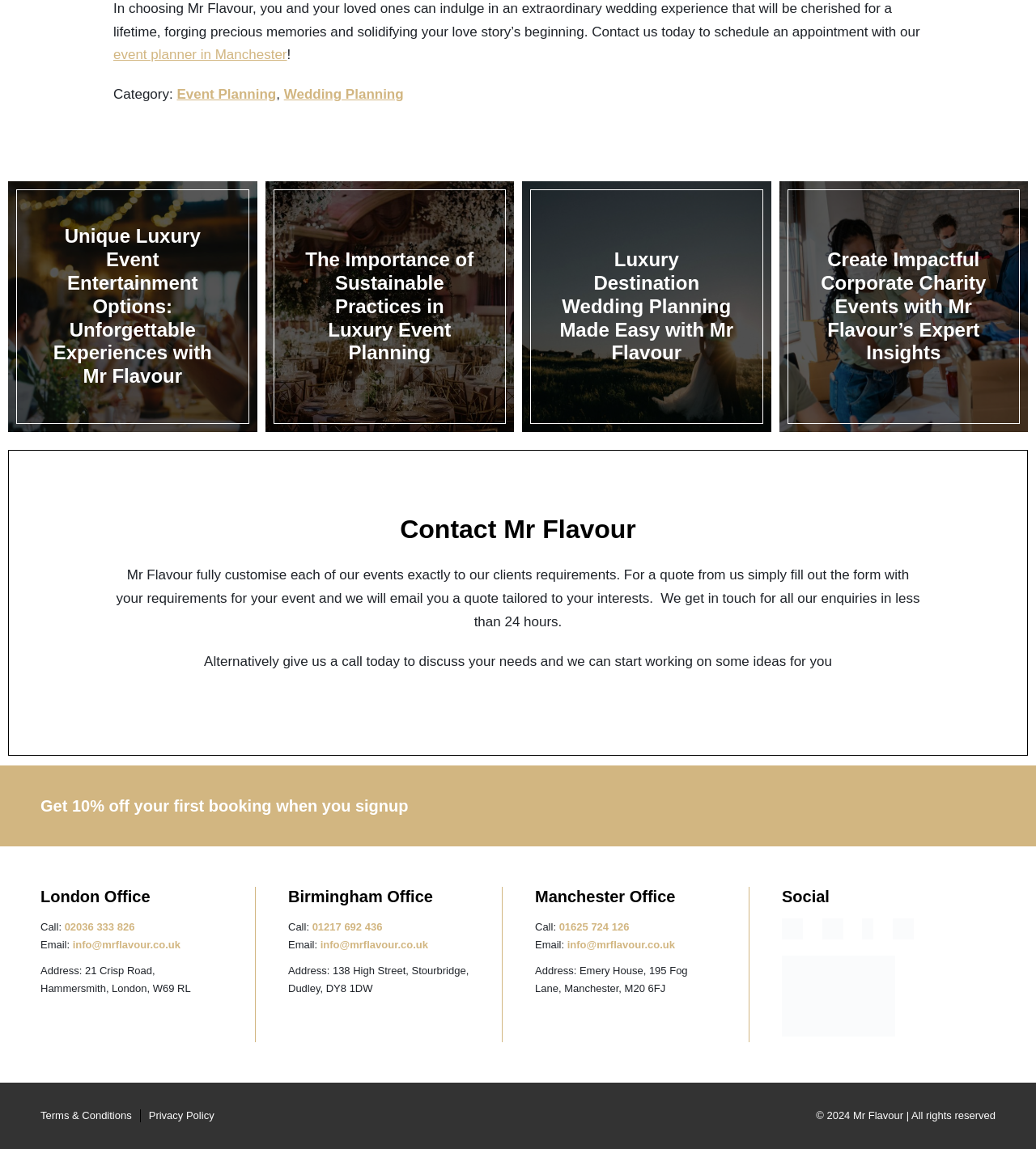What is the name of the event planner?
From the image, provide a succinct answer in one word or a short phrase.

Mr Flavour